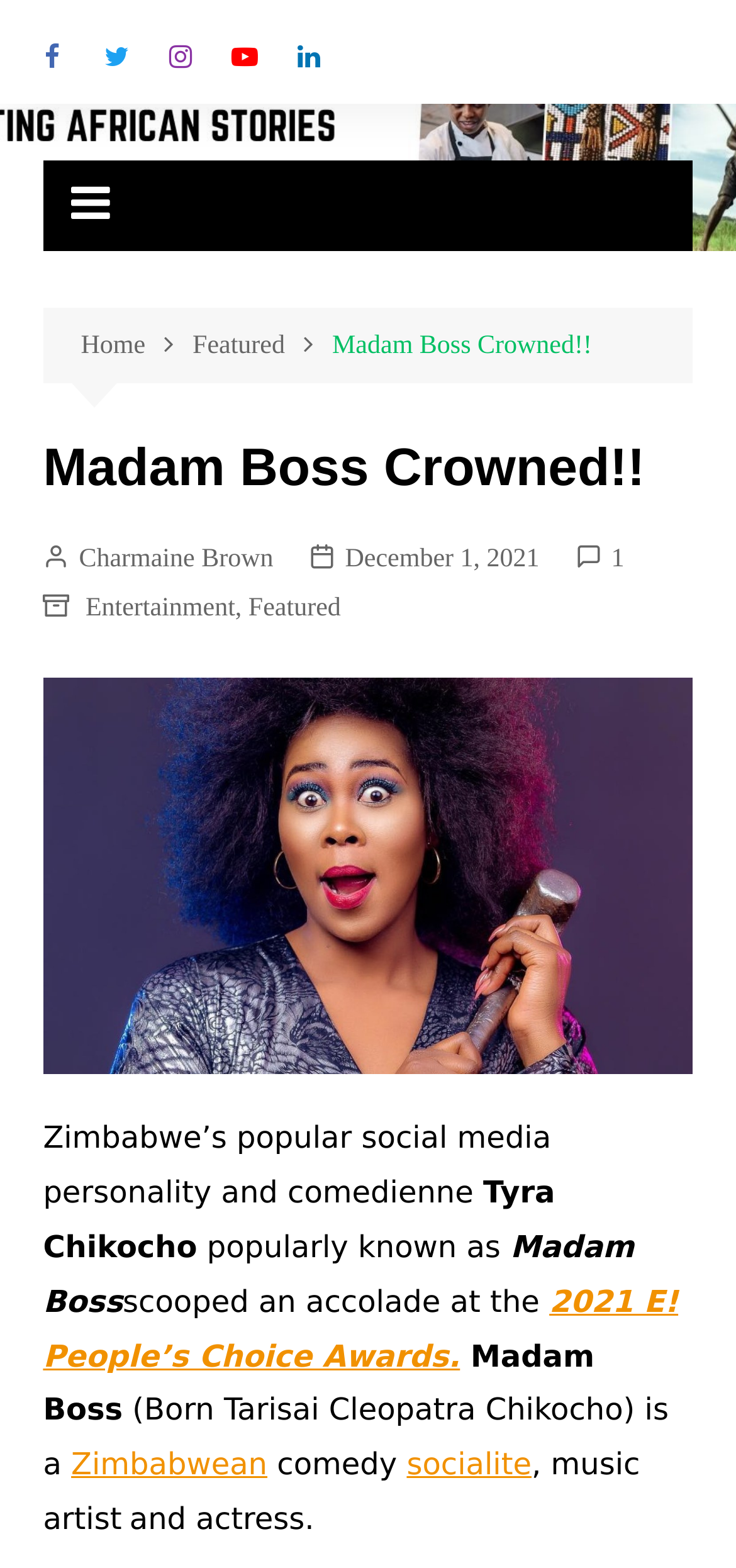Generate the title text from the webpage.

Madam Boss Crowned!!